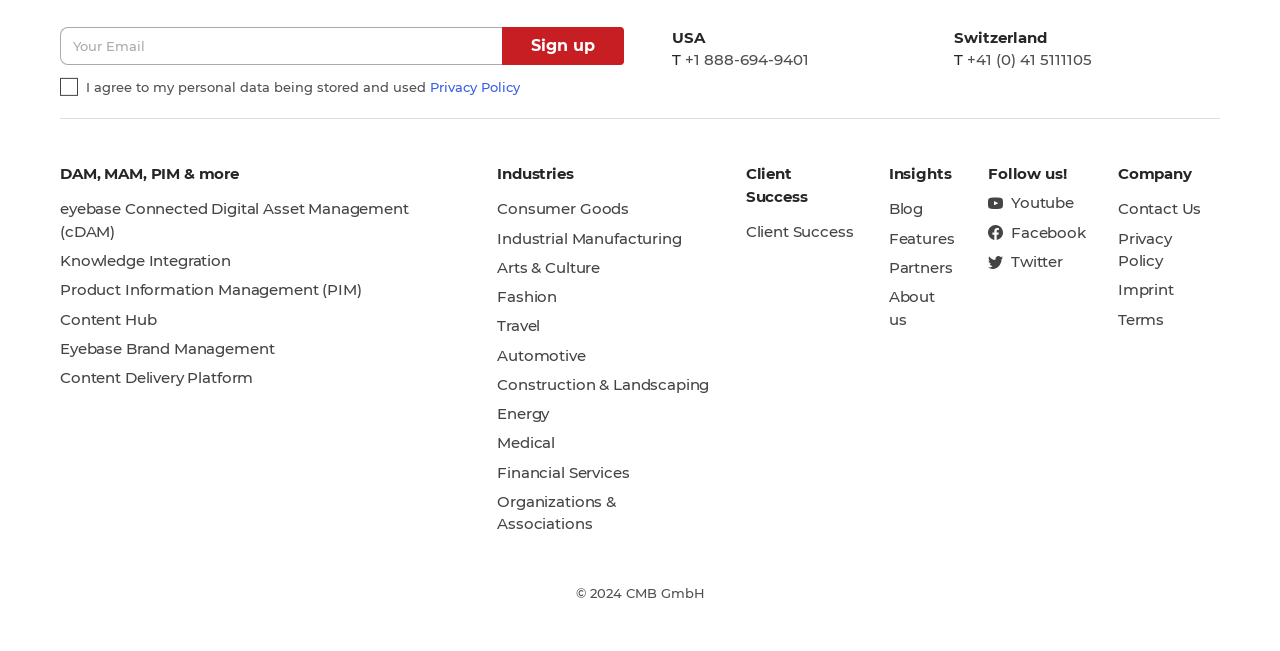What is the purpose of the checkbox?
Please answer the question with as much detail as possible using the screenshot.

The checkbox is located below the 'Sign up' button and has a label 'I agree to my personal data being stored and used Privacy Policy'. This suggests that the checkbox is used to obtain the user's consent to store and use their personal data, as per the privacy policy.